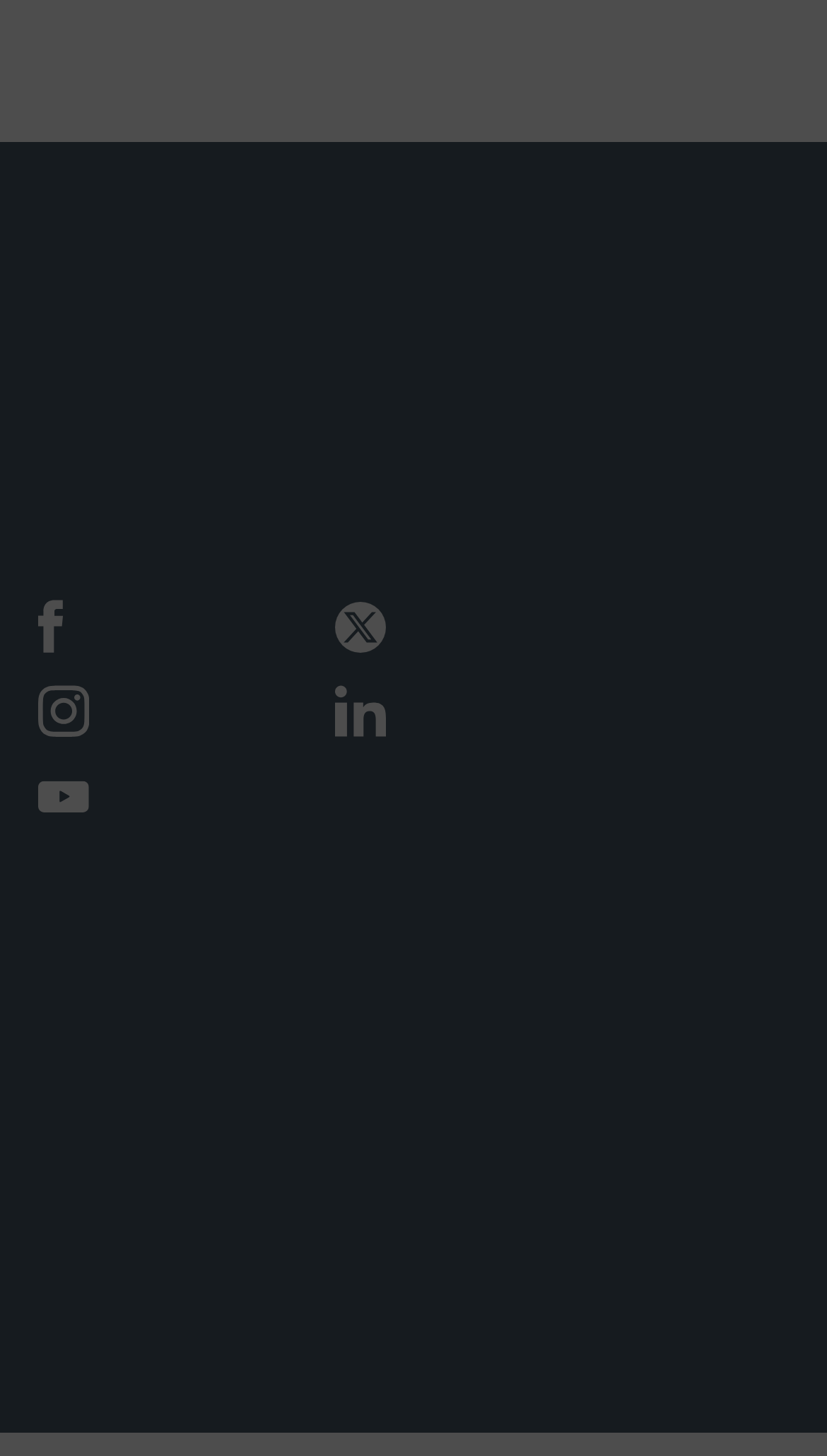What is the first section of the webpage?
Analyze the image and deliver a detailed answer to the question.

The first section of the webpage is 'Explore' because the first heading element has the text 'Explore' and it is located at the top of the webpage with a bounding box of [0.047, 0.214, 0.681, 0.27].